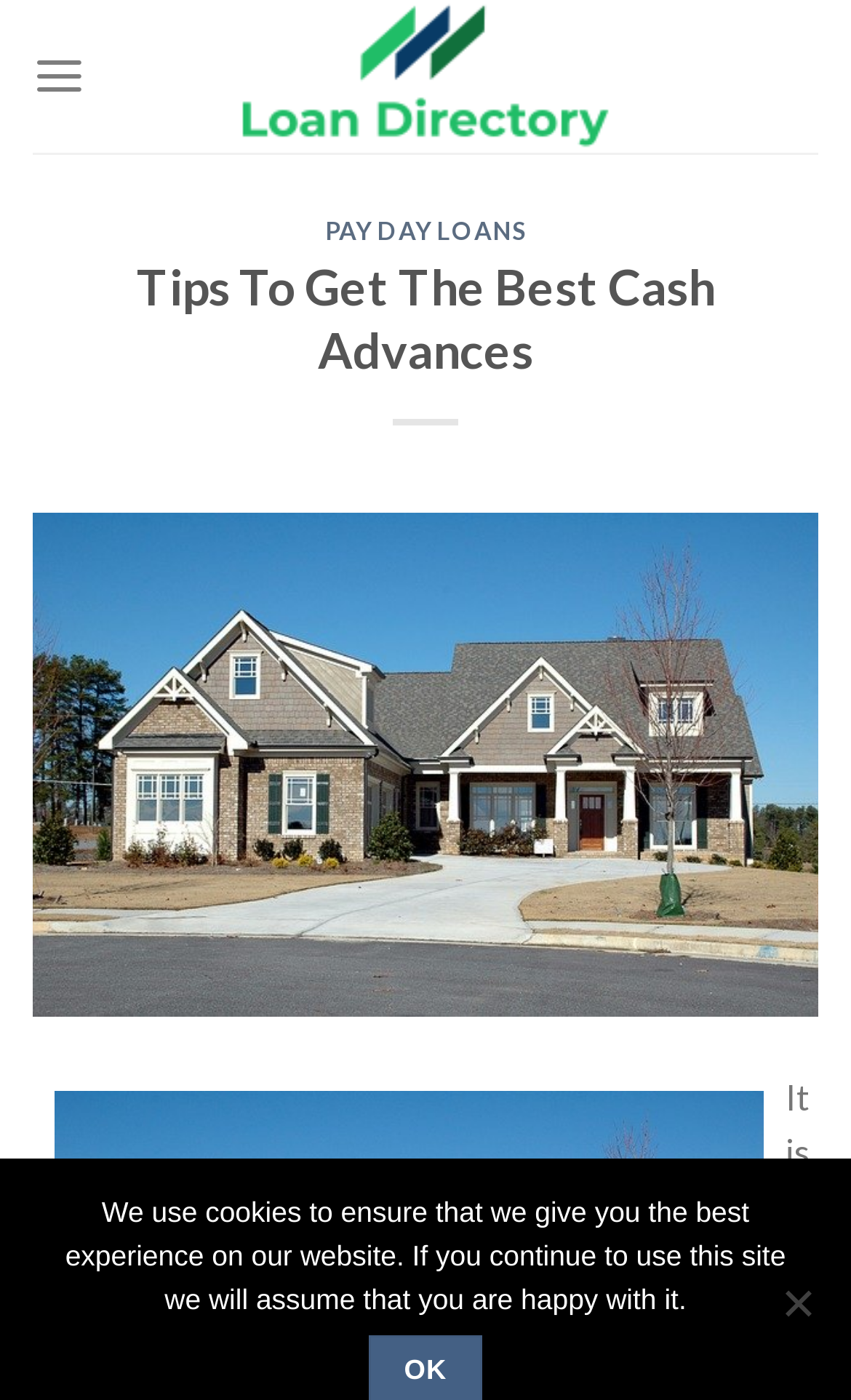What is the purpose of the 'OK' button?
Please answer the question with a single word or phrase, referencing the image.

To accept cookies